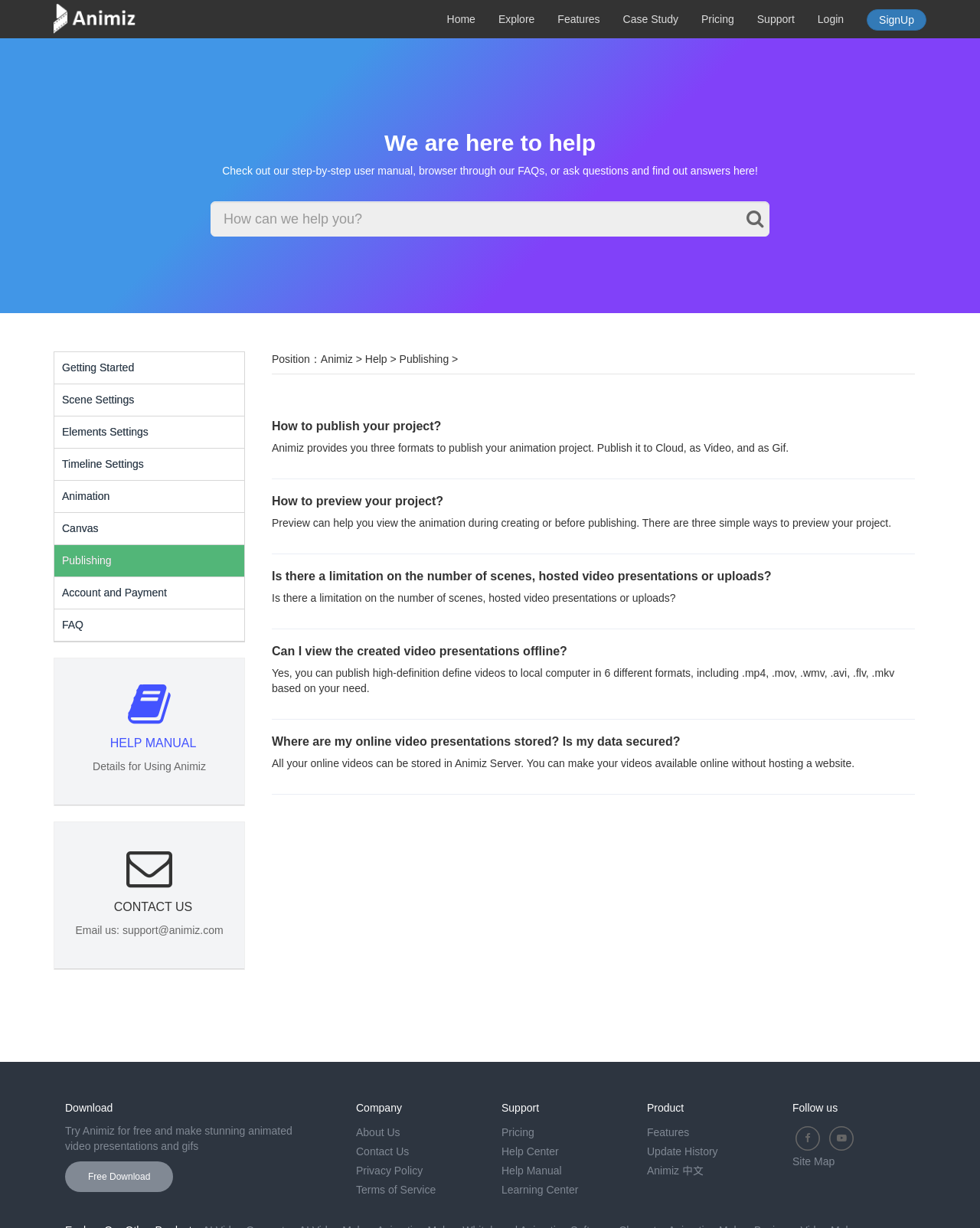How many ways are there to preview a project?
From the image, respond with a single word or phrase.

Three